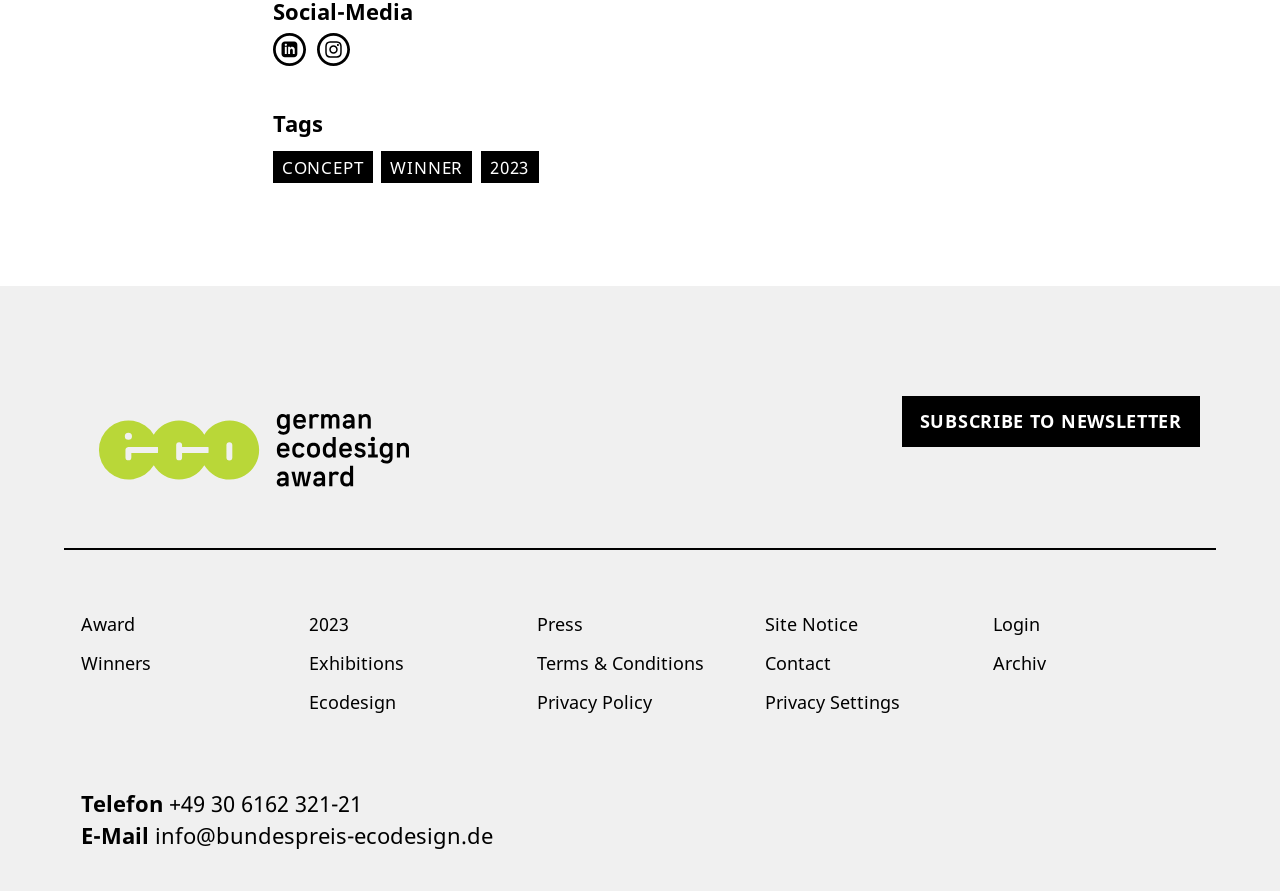Show the bounding box coordinates for the element that needs to be clicked to execute the following instruction: "Provide product feedback". Provide the coordinates in the form of four float numbers between 0 and 1, i.e., [left, top, right, bottom].

None